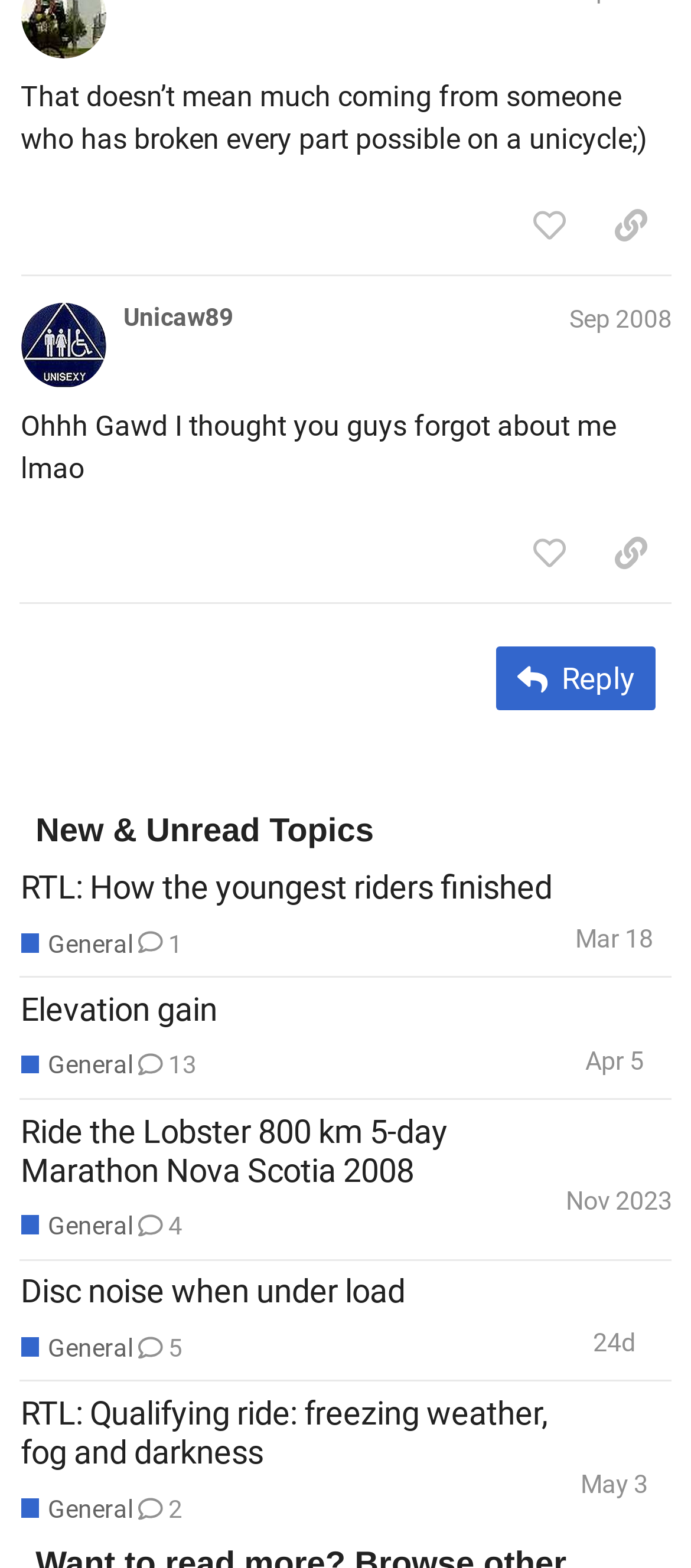Identify the bounding box coordinates for the element you need to click to achieve the following task: "Copy a link to this post to clipboard". The coordinates must be four float values ranging from 0 to 1, formatted as [left, top, right, bottom].

[0.854, 0.121, 0.973, 0.166]